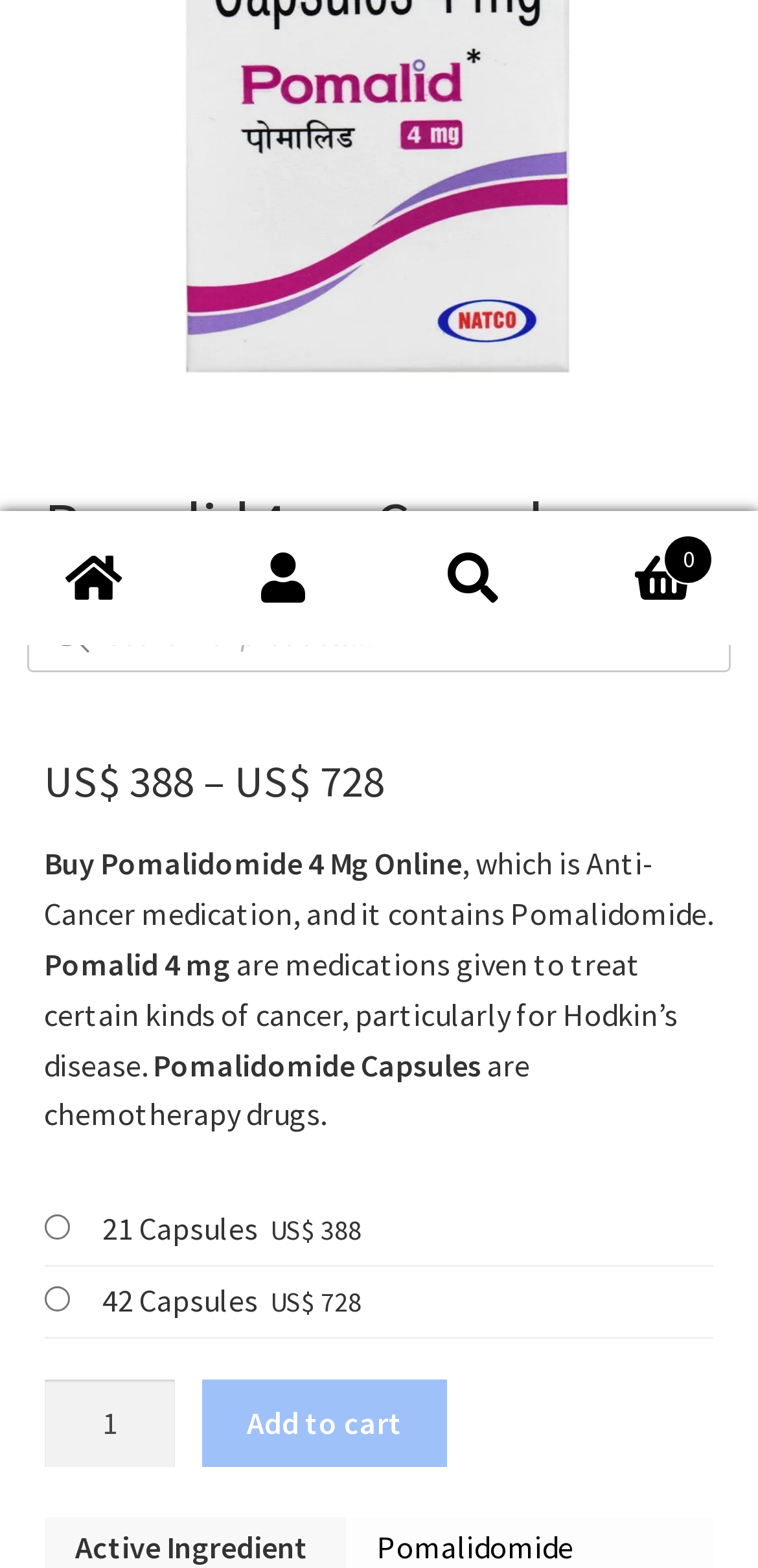Given the webpage screenshot and the description, determine the bounding box coordinates (top-left x, top-left y, bottom-right x, bottom-right y) that define the location of the UI element matching this description: Cart 0

[0.75, 0.327, 1.0, 0.411]